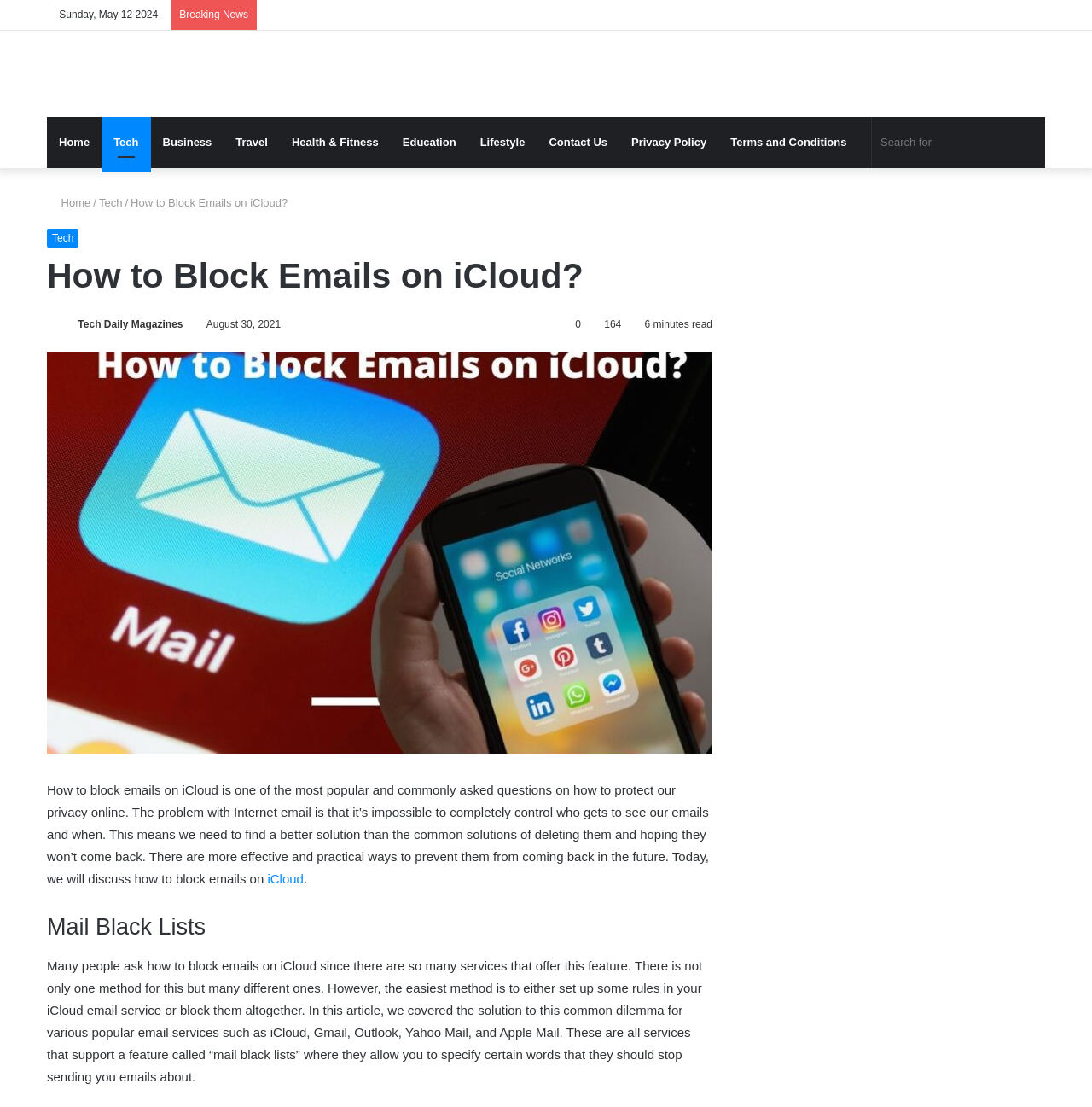Can you pinpoint the bounding box coordinates for the clickable element required for this instruction: "Click on the 'iCloud' link"? The coordinates should be four float numbers between 0 and 1, i.e., [left, top, right, bottom].

[0.245, 0.787, 0.278, 0.8]